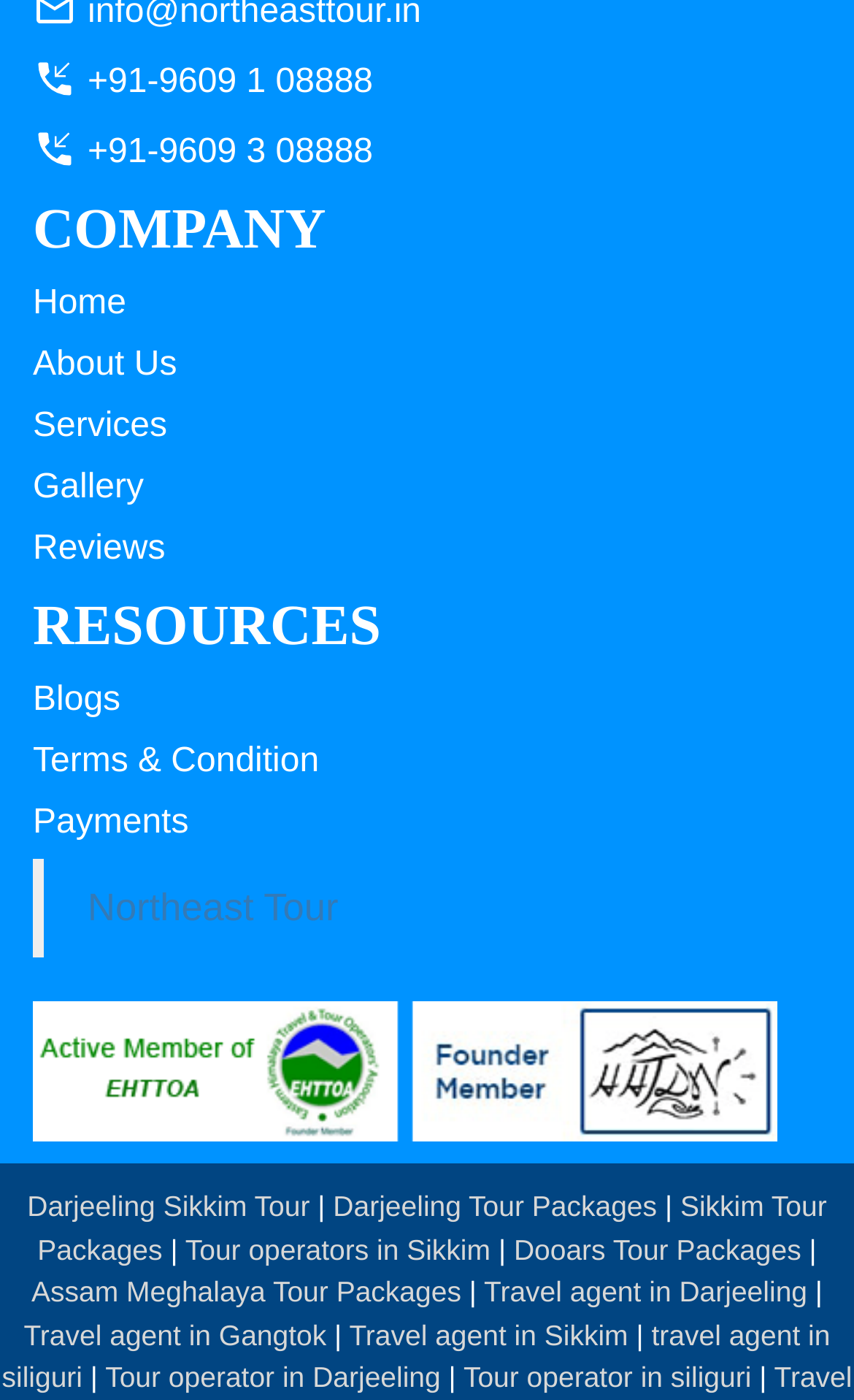Specify the bounding box coordinates of the area that needs to be clicked to achieve the following instruction: "Go to the Home page".

[0.038, 0.204, 0.148, 0.23]